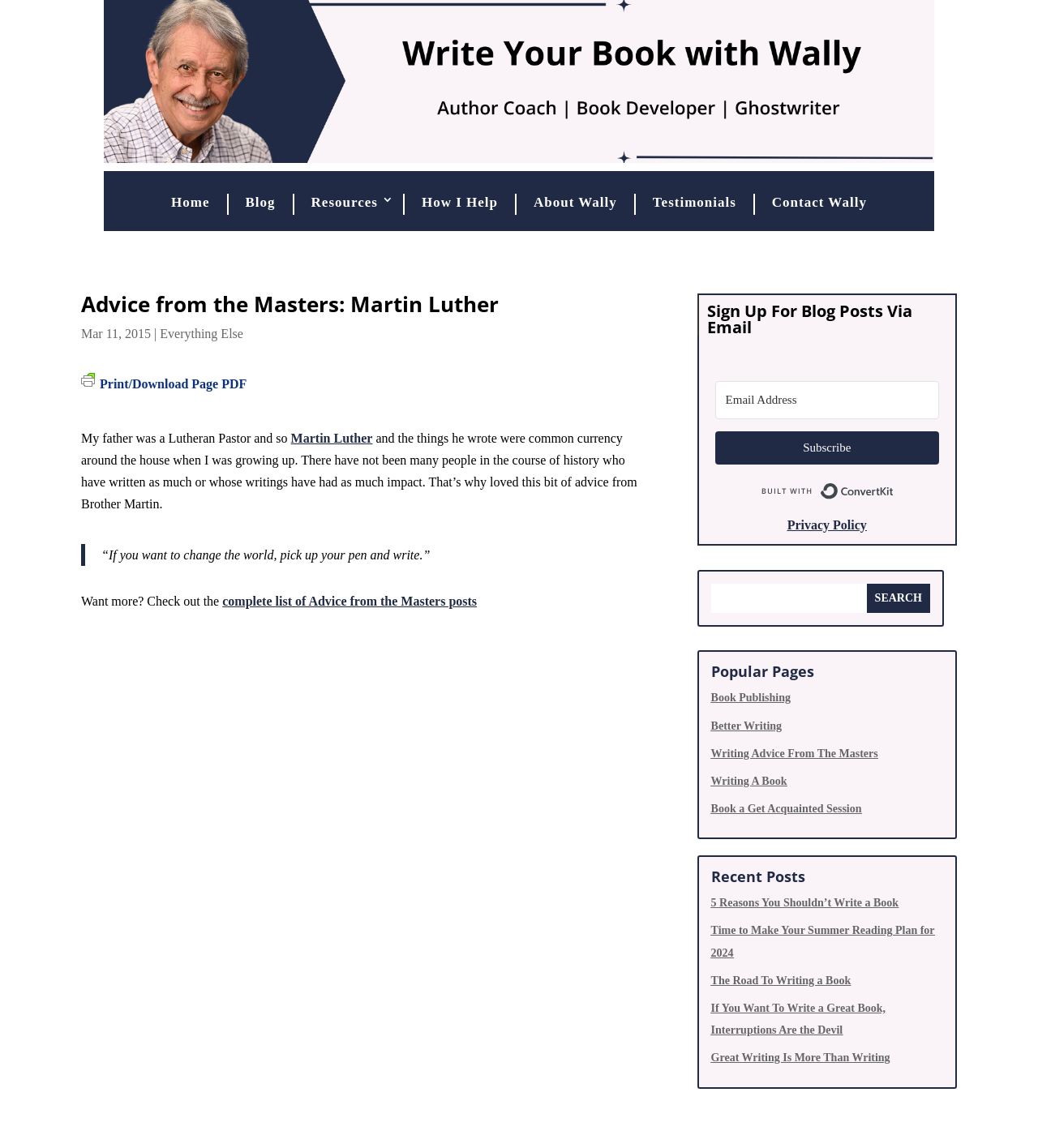Please find the bounding box coordinates of the clickable region needed to complete the following instruction: "View the 'Popular Pages'". The bounding box coordinates must consist of four float numbers between 0 and 1, i.e., [left, top, right, bottom].

[0.685, 0.579, 0.909, 0.598]